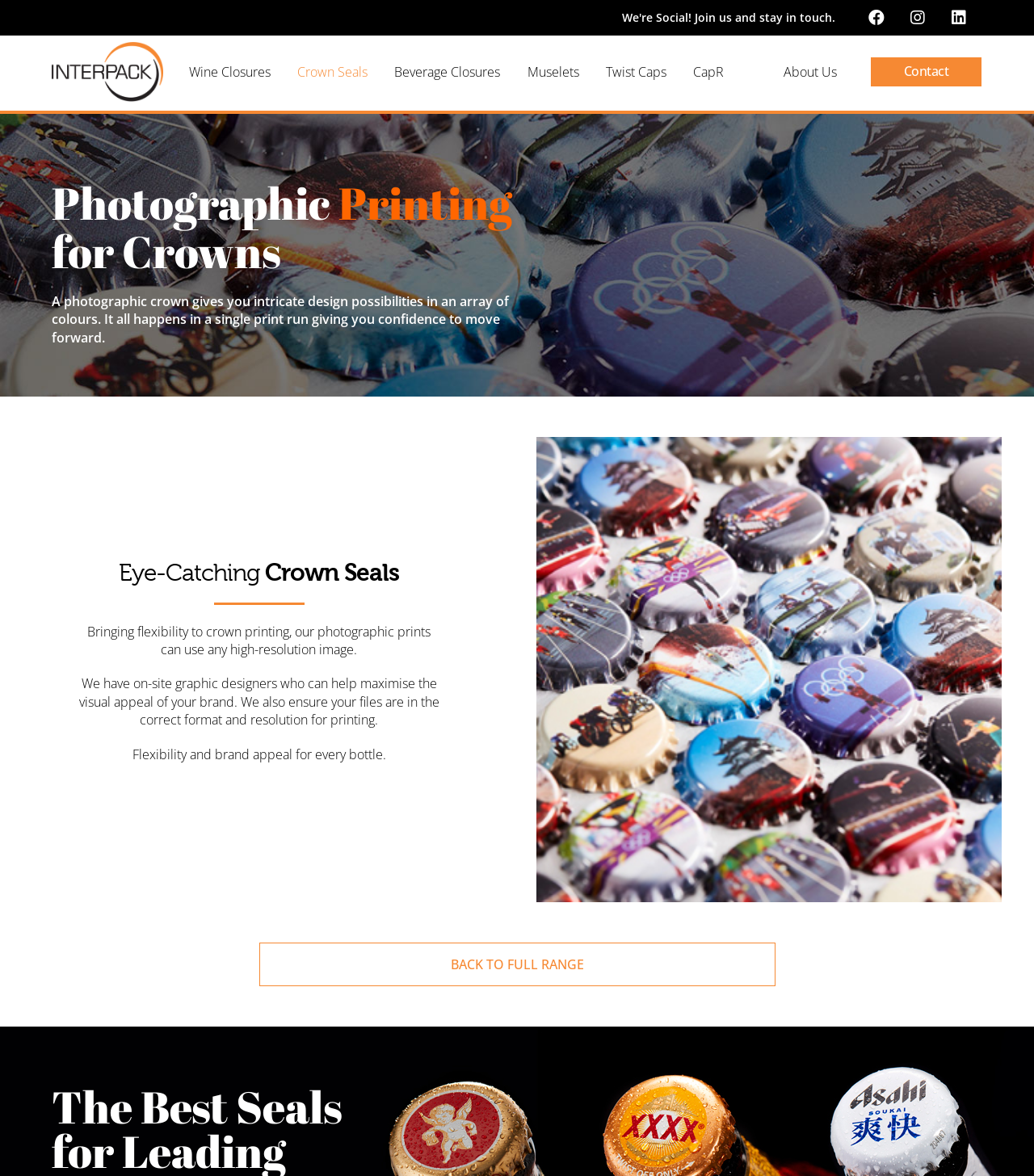Offer a detailed account of what is visible on the webpage.

The webpage is about Photographic Crowns by Interpack Pty Ltd. At the top, there is a heading that says "We're Social! Join us and stay in touch." followed by three social media links: Facebook, Instagram, and Linkedin, aligned horizontally.

Below the social media links, there is a navigation menu with seven links: Wine Closures, Crown Seals, Beverage Closures, Muselets, Twist Caps, CapR, and About Us, arranged horizontally. The Contact link is placed at the far right.

The main content of the webpage is divided into two sections. The first section has three lines of text: "Photographic", "Printing", and "for Crowns", stacked vertically. Below these lines, there is a paragraph of text that describes the benefits of photographic crowns, followed by a blank line and another paragraph that explains the flexibility of crown printing.

The second section has a heading "Eye-Catching Crown Seals" followed by three paragraphs of text that describe the features and benefits of photographic prints for crown printing. There is also a link "BACK TO FULL RANGE" at the bottom of this section.

Overall, the webpage has a clean and organized layout, with clear headings and concise text that effectively communicates the information about Photographic Crowns by Interpack Pty Ltd.